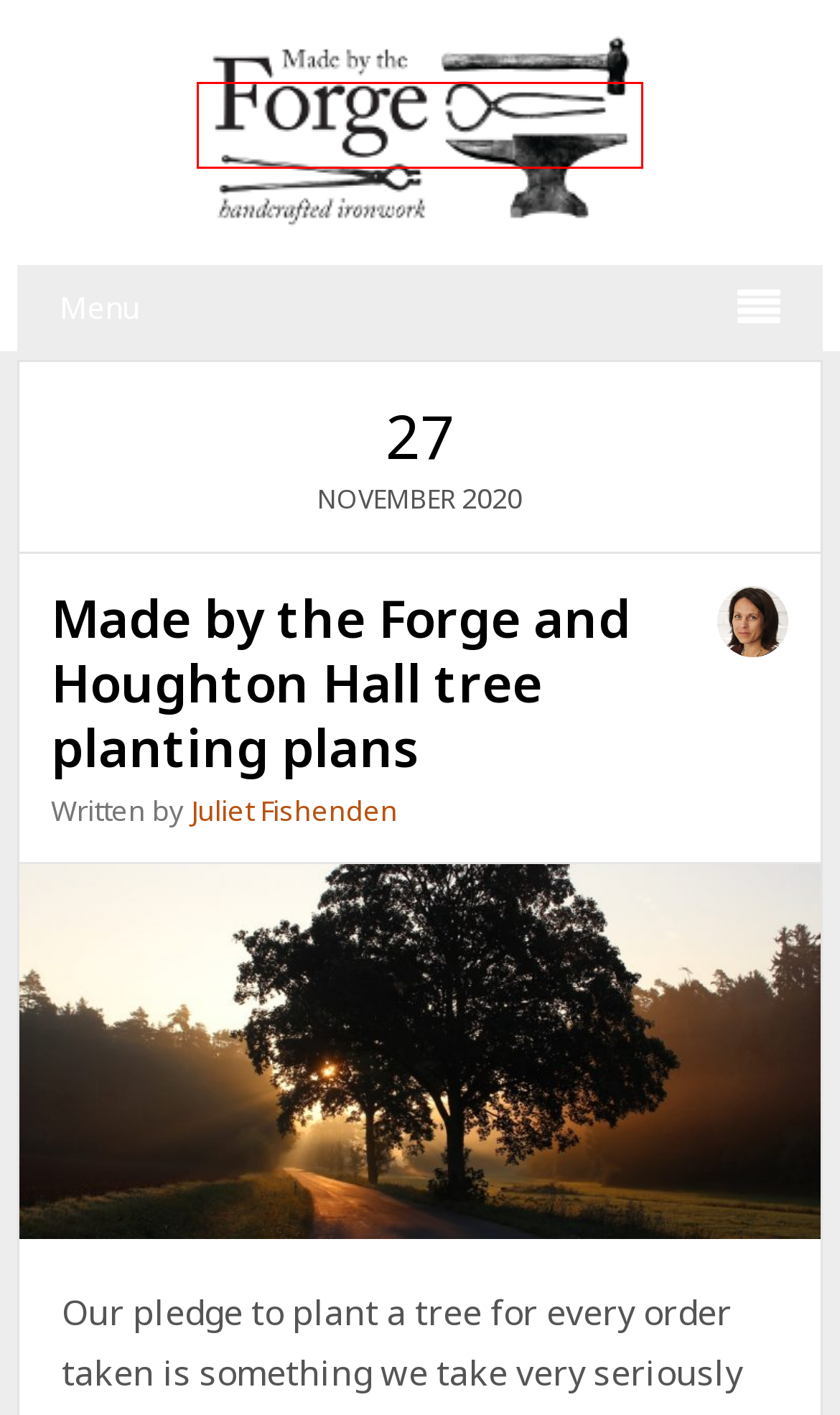You have a screenshot of a webpage with an element surrounded by a red bounding box. Choose the webpage description that best describes the new page after clicking the element inside the red bounding box. Here are the candidates:
A. Press | Made By The Forge
B. Wrought Iron Curtain Poles | Handmade | Order Online
C. Business Support, Information, Expertise & Finance | UMi
D. Kitchen ideas Archives - Made by the Forge Blog
E. Made by the Forge and Houghton Hall tree planting plans - Made by the Forge Blog
F. Wrought Iron Home Decor | Made By The Forge
G. New Anglia Growth Hub - Business support for Norfolk & Suffolk
H. Made by the Forge Blog - Made by the Forge Blog

H